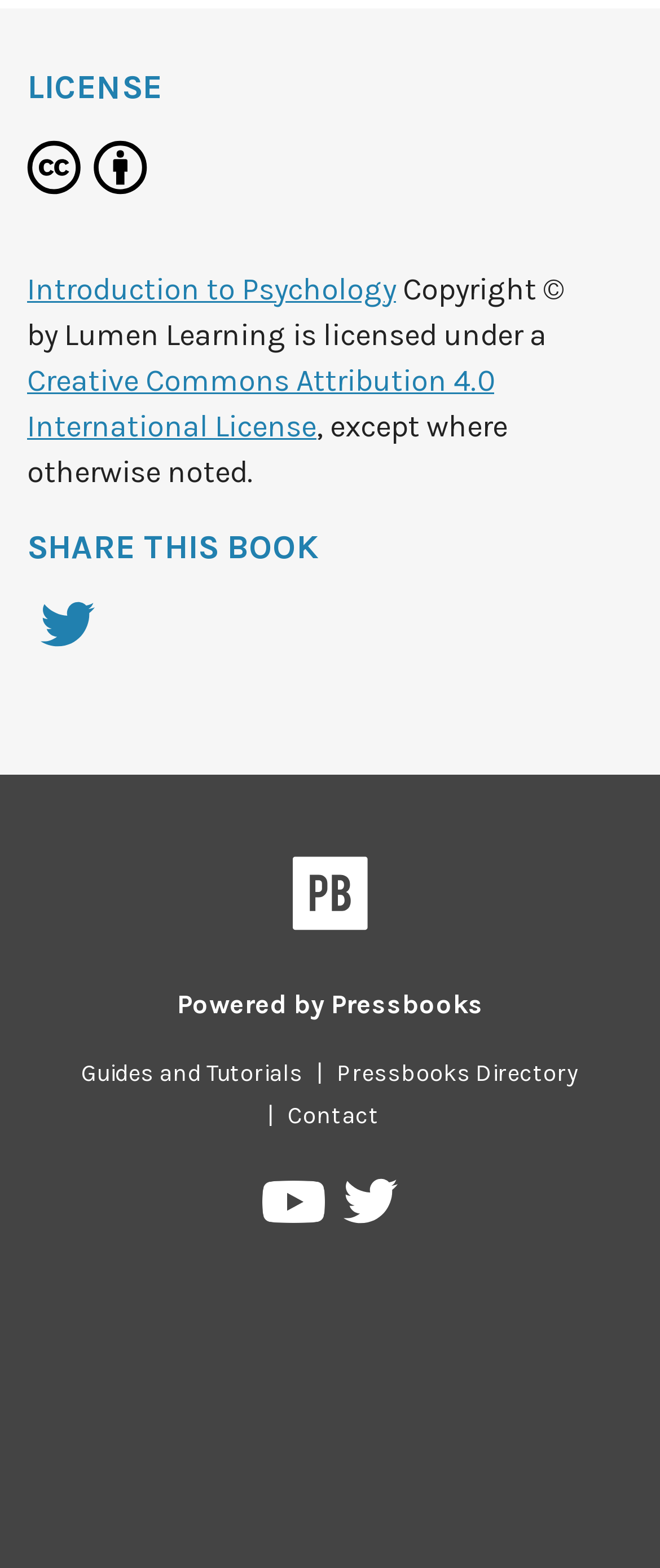What is the license of the content?
Based on the screenshot, answer the question with a single word or phrase.

Creative Commons Attribution 4.0 International License